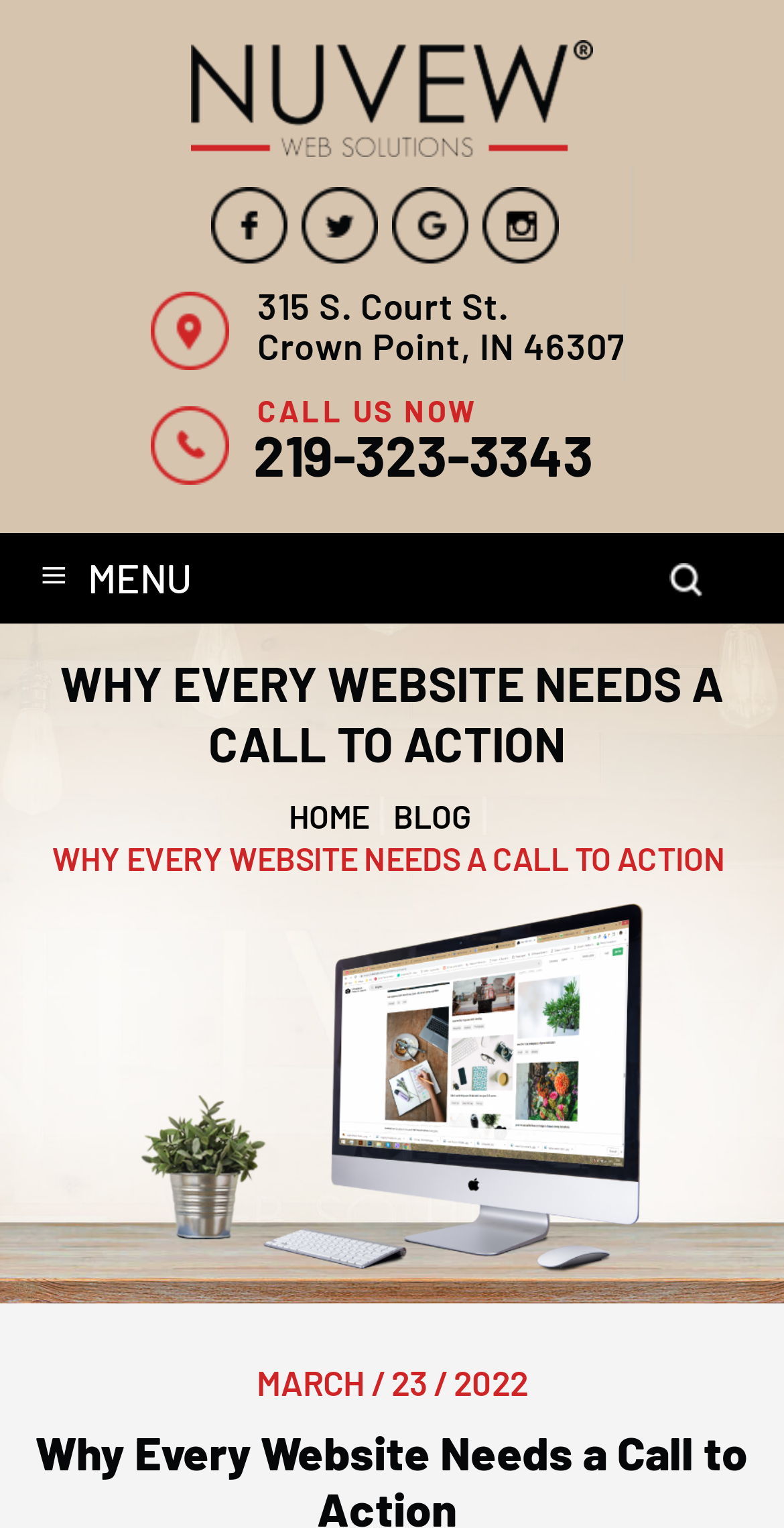Find the bounding box coordinates of the clickable area that will achieve the following instruction: "Search something".

[0.854, 0.368, 0.897, 0.391]